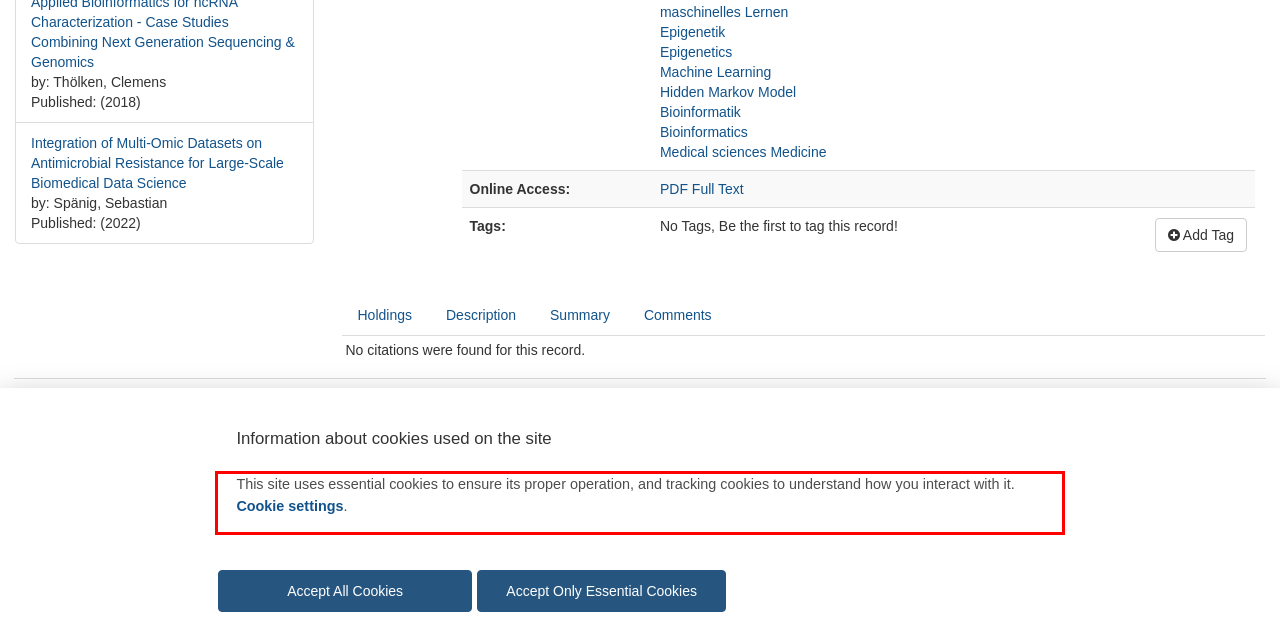The screenshot you have been given contains a UI element surrounded by a red rectangle. Use OCR to read and extract the text inside this red rectangle.

This site uses essential cookies to ensure its proper operation, and tracking cookies to understand how you interact with it. Cookie settings.